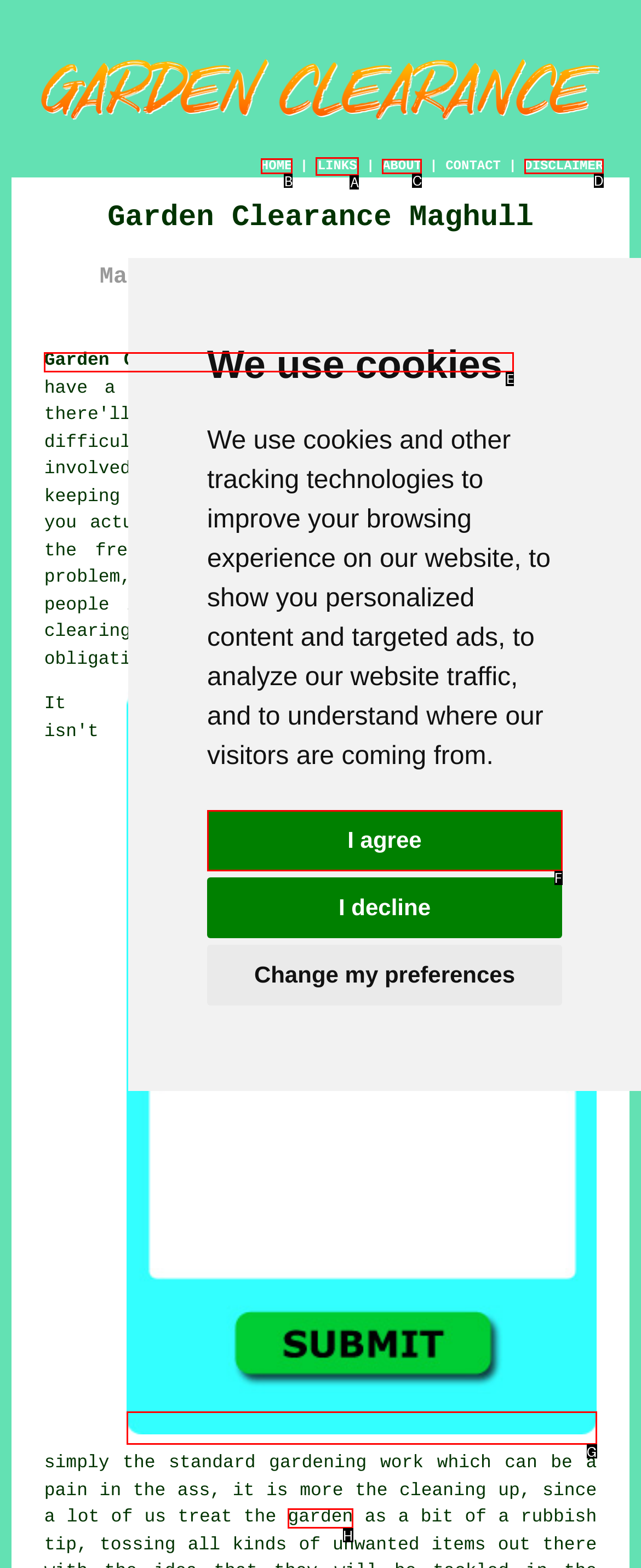Choose the correct UI element to click for this task: Click the HOME link Answer using the letter from the given choices.

B